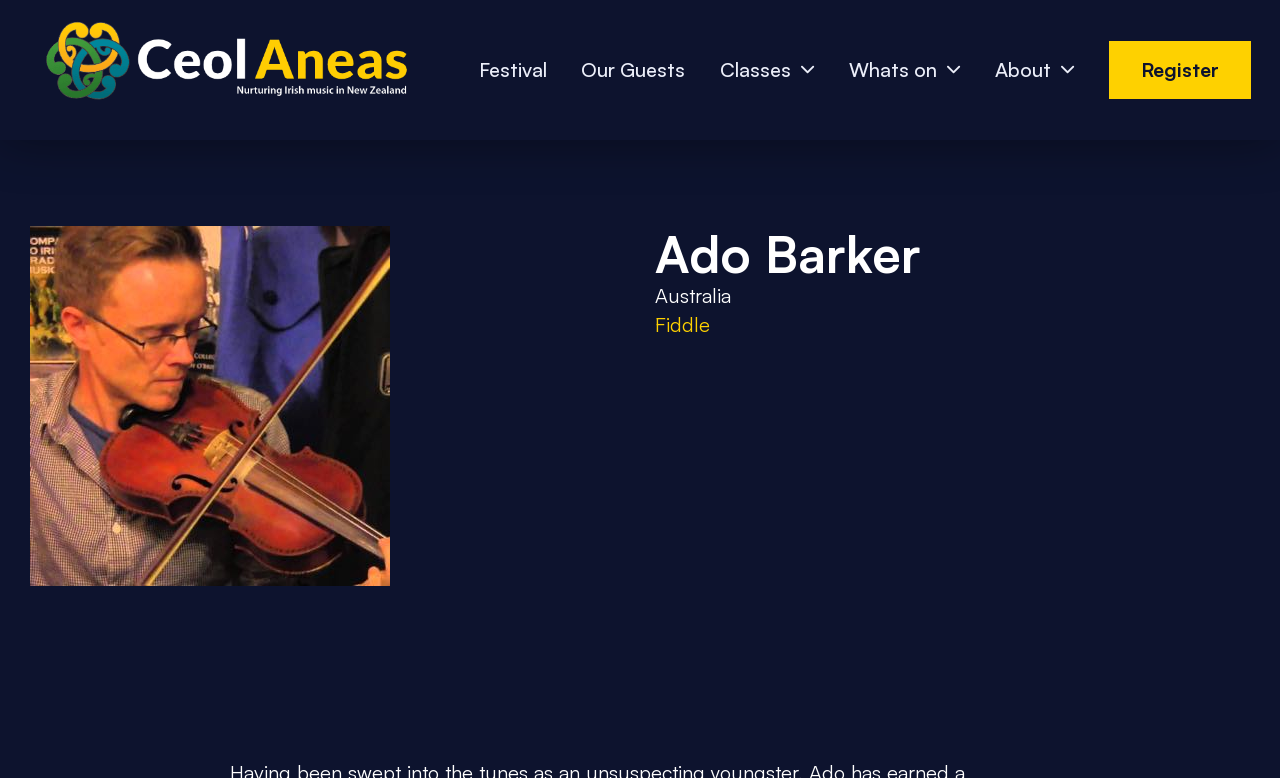Please reply to the following question using a single word or phrase: 
What is the logo on the top left corner?

irishmusic.org.nz logo